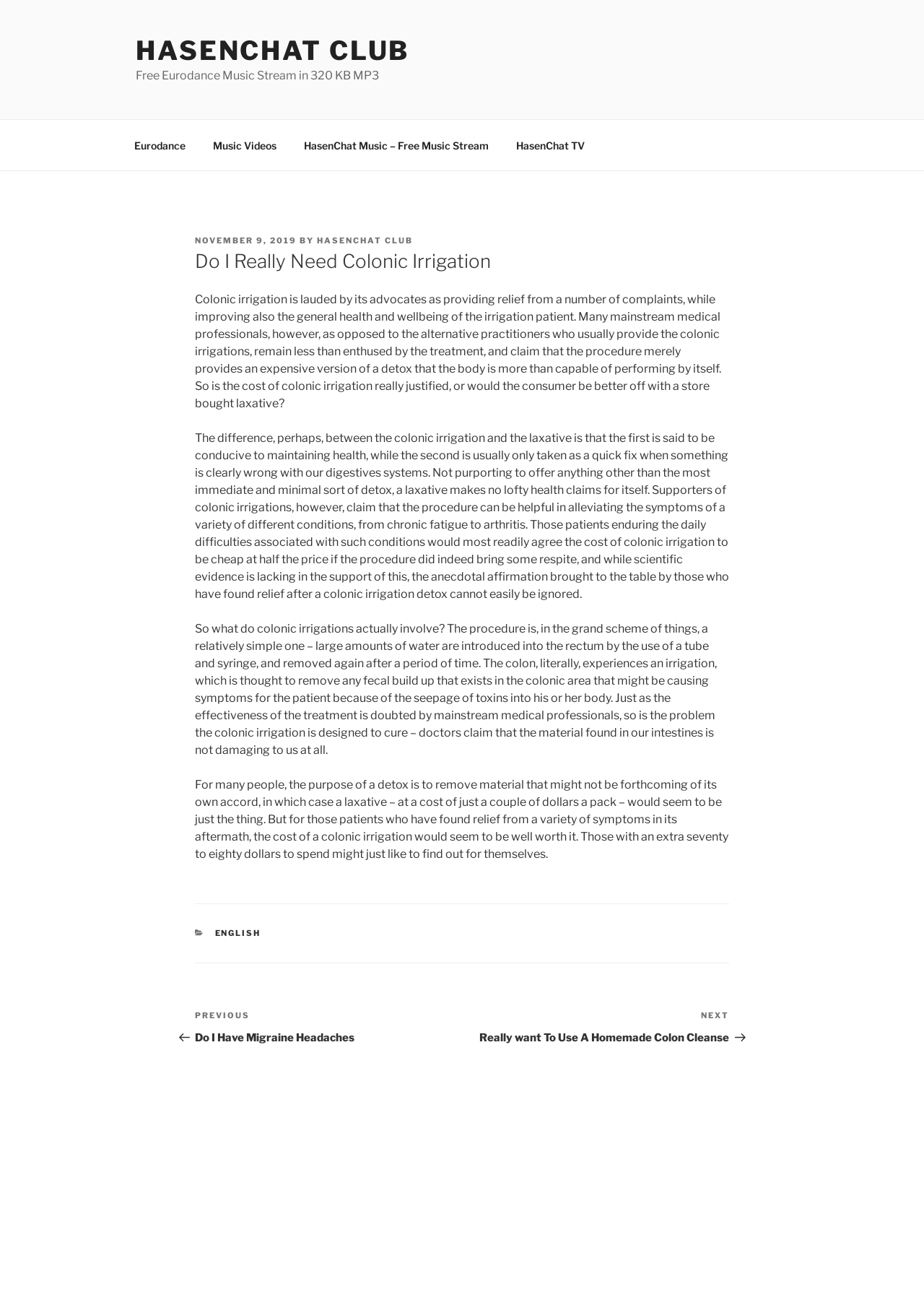Select the bounding box coordinates of the element I need to click to carry out the following instruction: "Click on the 'Eurodance' link in the top menu".

[0.131, 0.098, 0.214, 0.126]